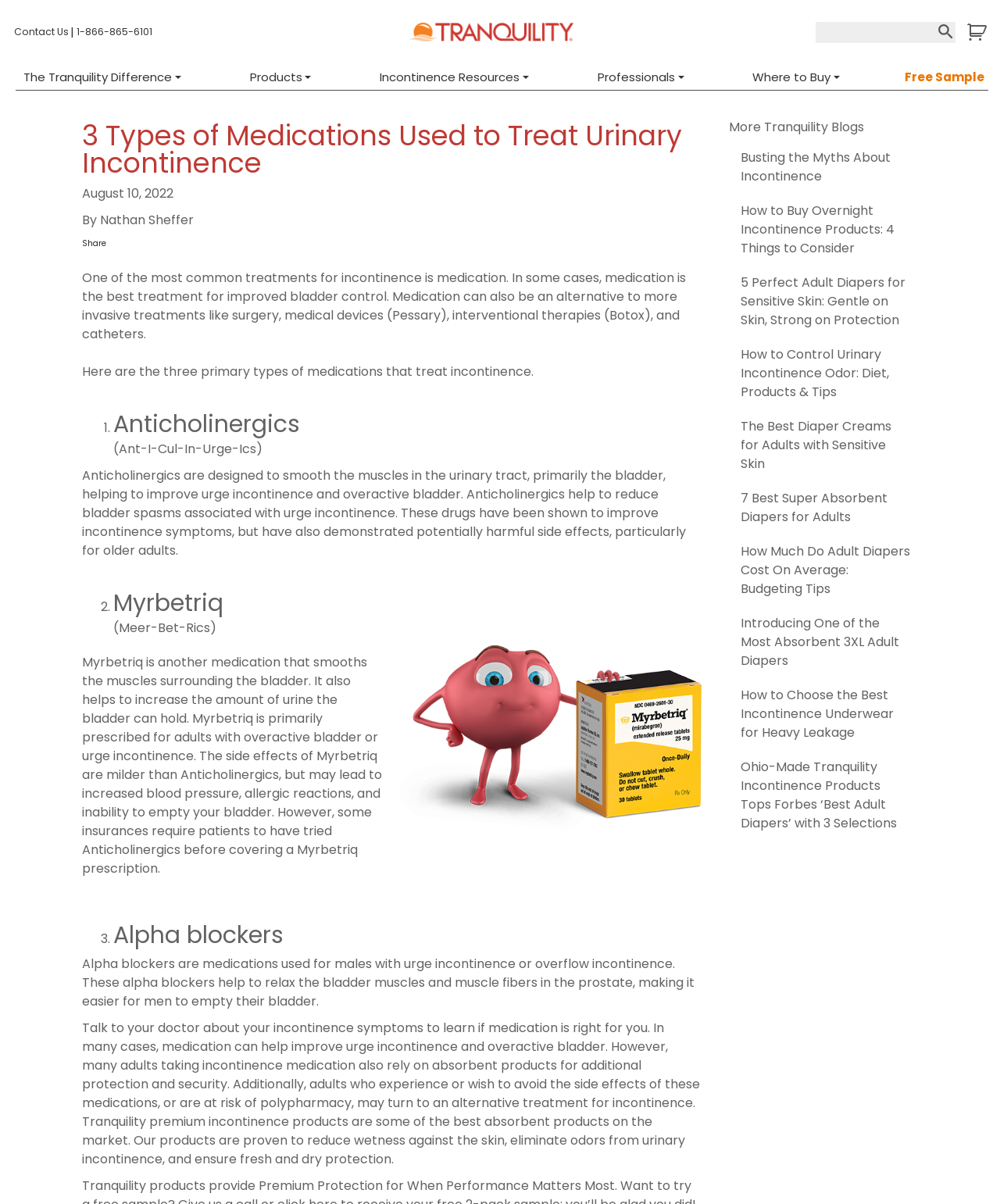Identify and generate the primary title of the webpage.

3 Types of Medications Used to Treat Urinary Incontinence